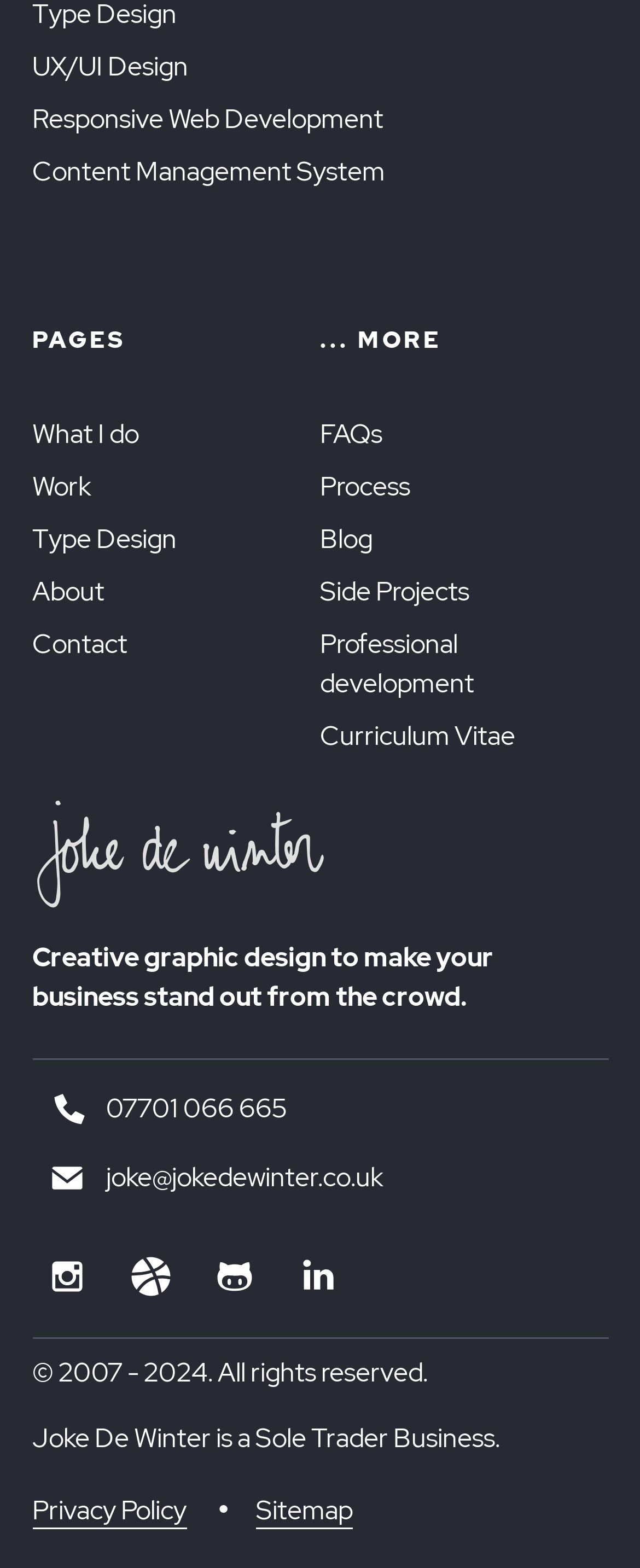How many social media links are available?
Please respond to the question thoroughly and include all relevant details.

The webpage contains links to four social media platforms: Instagram, Dribbble, GitHub, and LinkedIn, which are represented by SvgRoot elements with corresponding group elements.